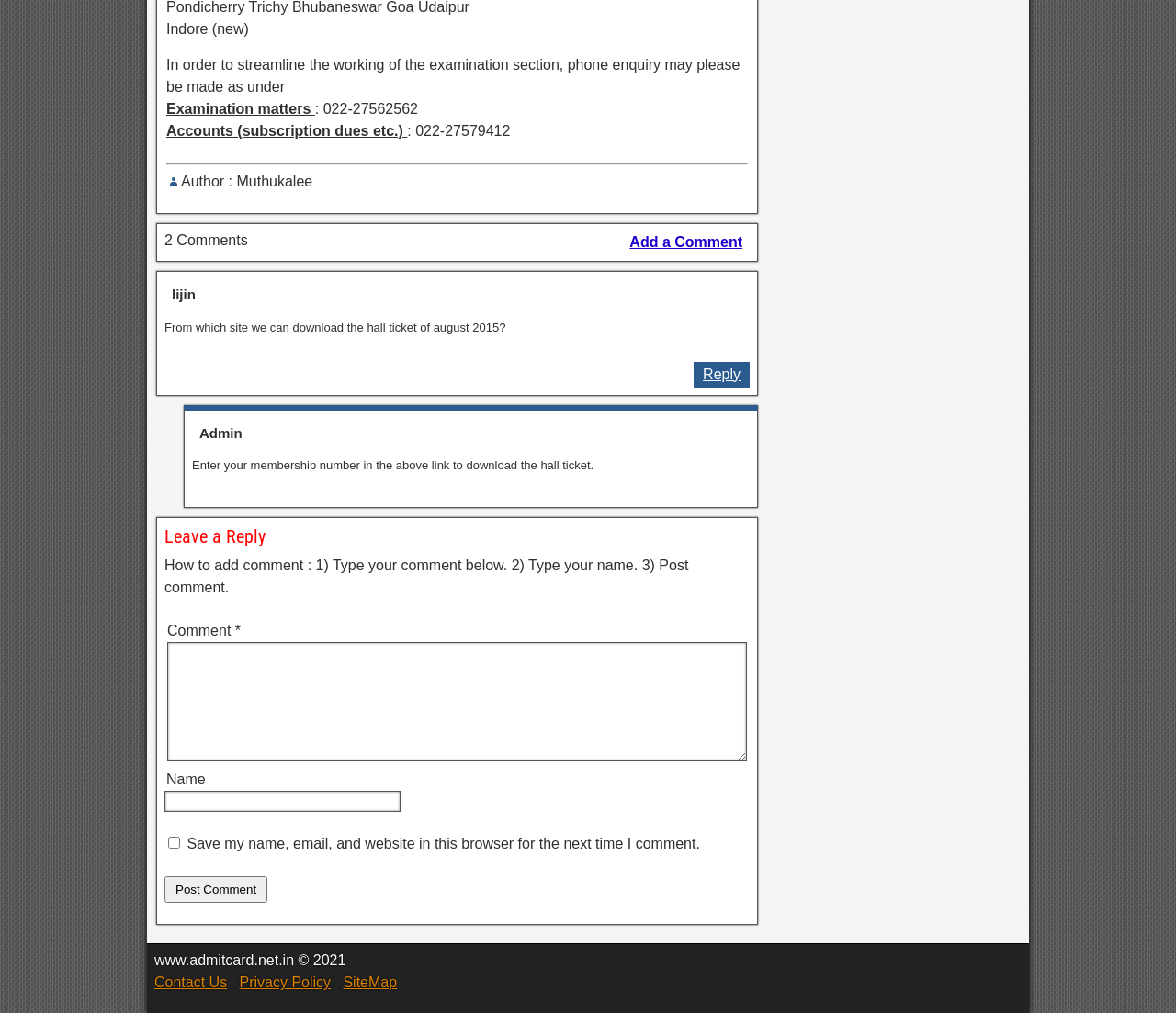Answer in one word or a short phrase: 
What is the purpose of the textbox below 'Comment *'?

To type a comment